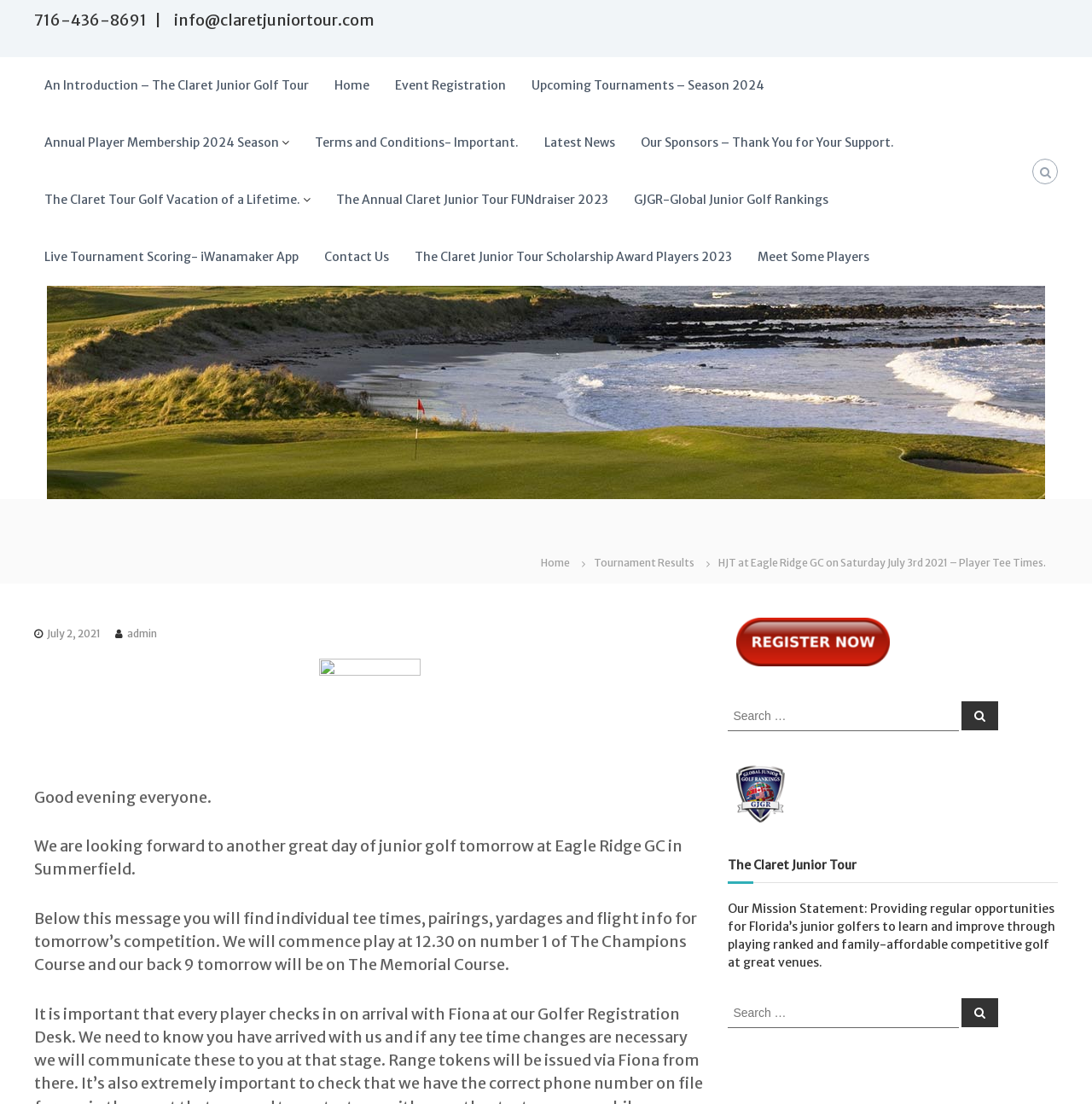Can you specify the bounding box coordinates for the region that should be clicked to fulfill this instruction: "Register now for the Claret Jug Golf Tour Annual Membership".

[0.667, 0.574, 0.823, 0.588]